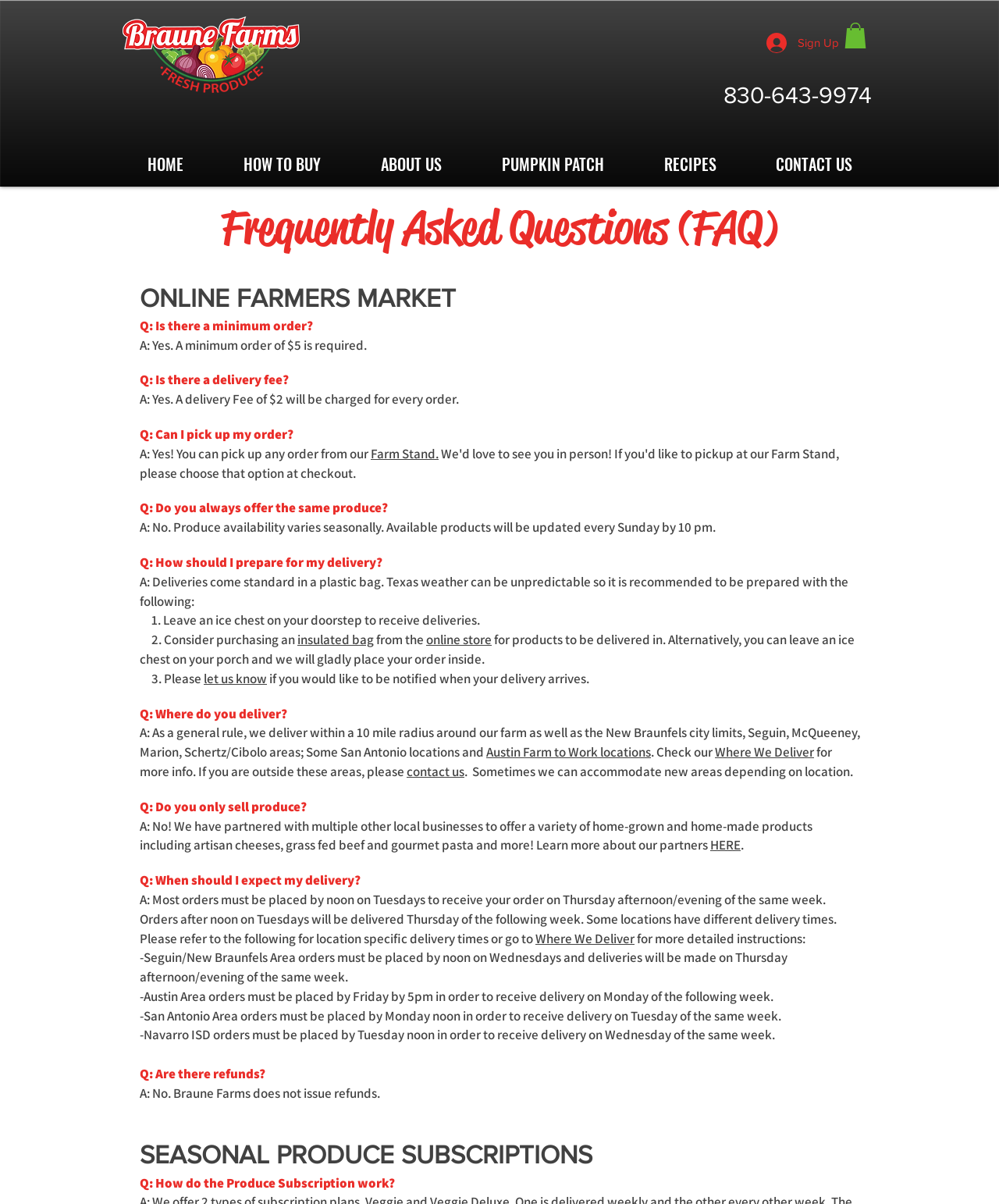Provide the bounding box coordinates of the area you need to click to execute the following instruction: "Click the 'PUMPKIN PATCH' link".

[0.472, 0.12, 0.634, 0.153]